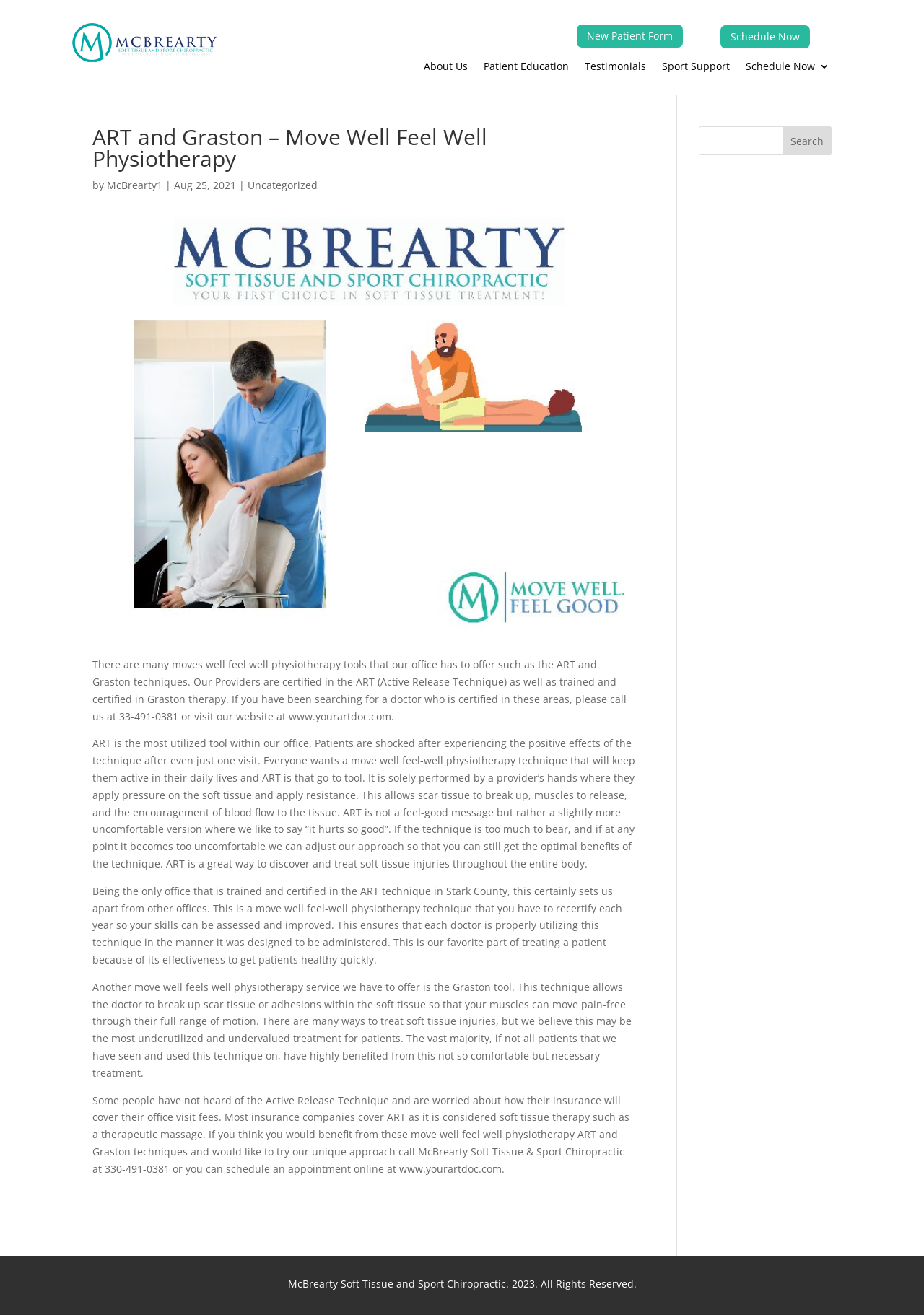Please identify the coordinates of the bounding box that should be clicked to fulfill this instruction: "Search for something".

[0.756, 0.096, 0.9, 0.118]